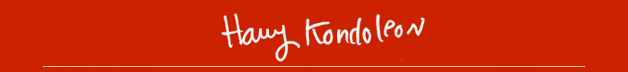Kindly respond to the following question with a single word or a brief phrase: 
What is the tone of the image?

warm and homage